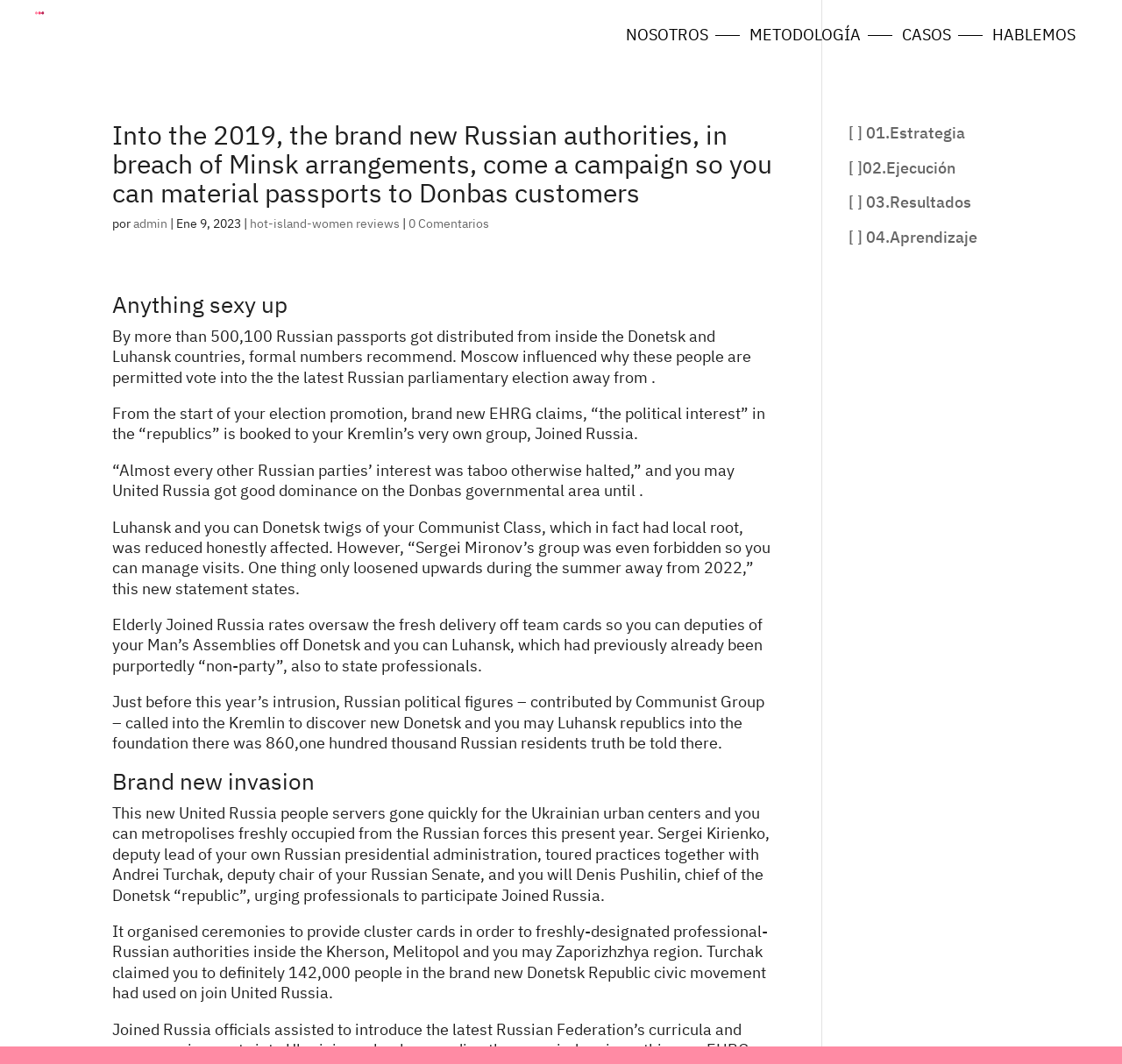Determine the bounding box of the UI component based on this description: "[ ] 01.Estrategia". The bounding box coordinates should be four float values between 0 and 1, i.e., [left, top, right, bottom].

[0.756, 0.115, 0.86, 0.134]